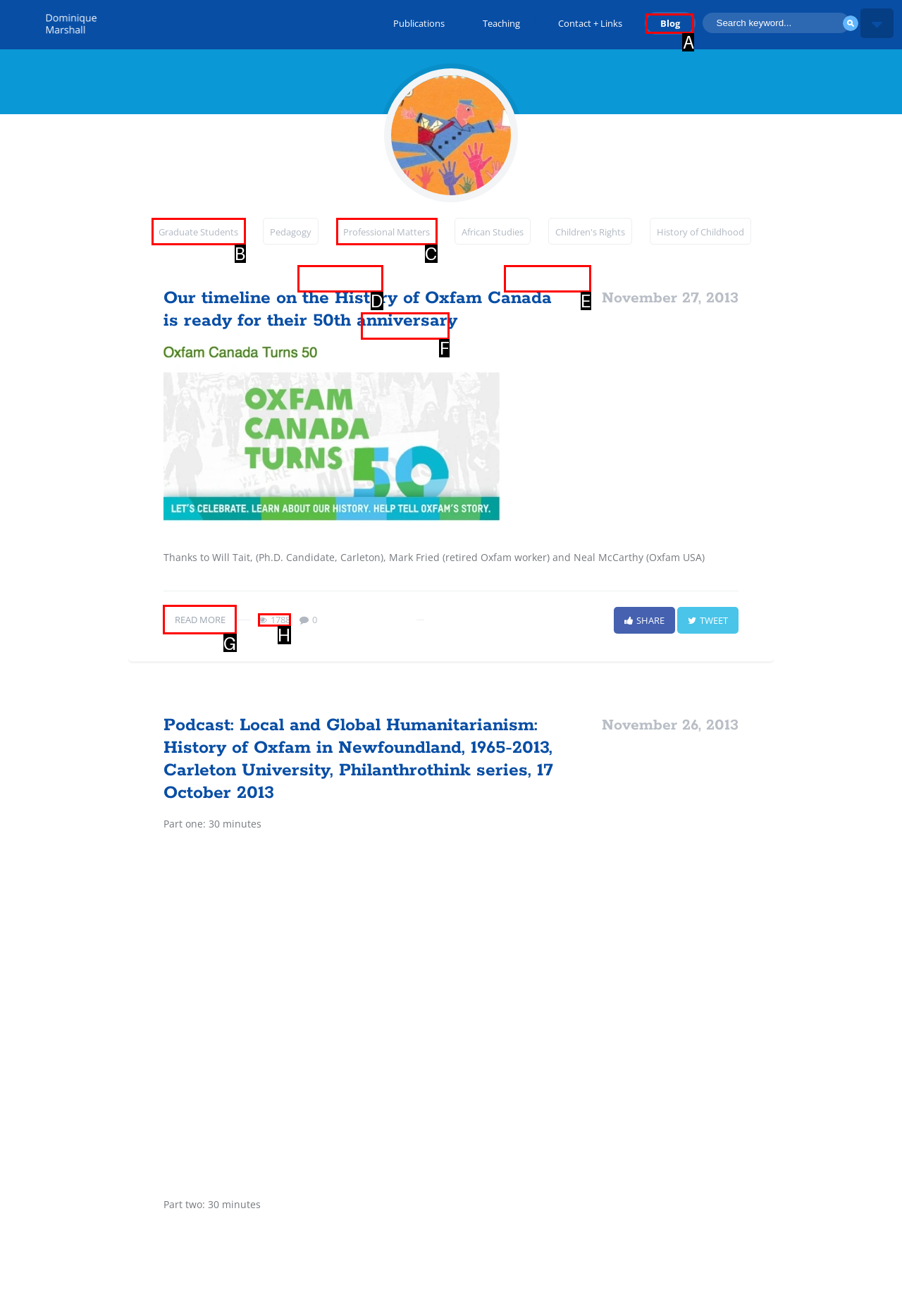Identify the HTML element to select in order to accomplish the following task: Click the 'READ MORE' button
Reply with the letter of the chosen option from the given choices directly.

G